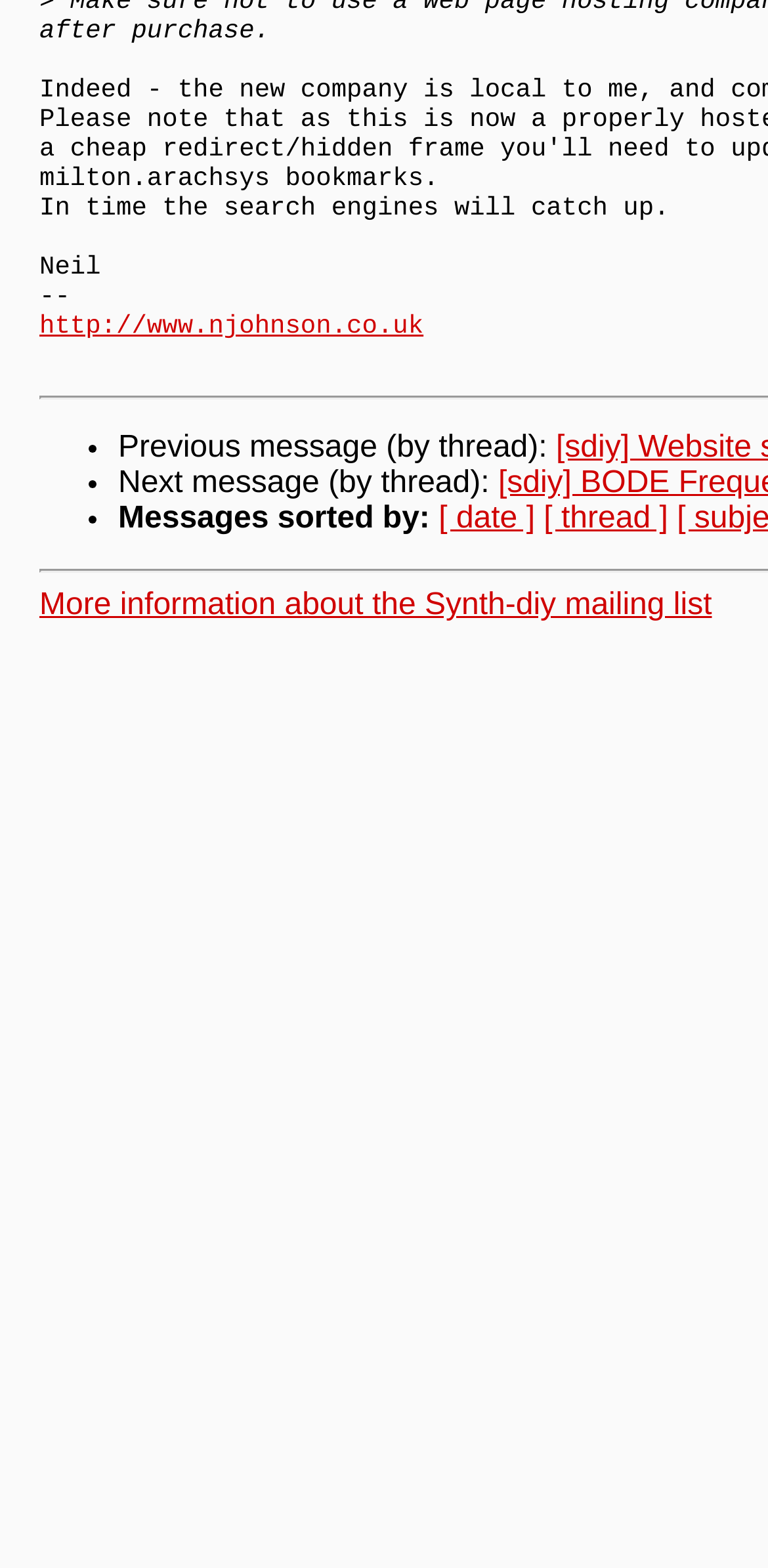Given the description of the UI element: "[ thread ]", predict the bounding box coordinates in the form of [left, top, right, bottom], with each value being a float between 0 and 1.

[0.708, 0.321, 0.87, 0.342]